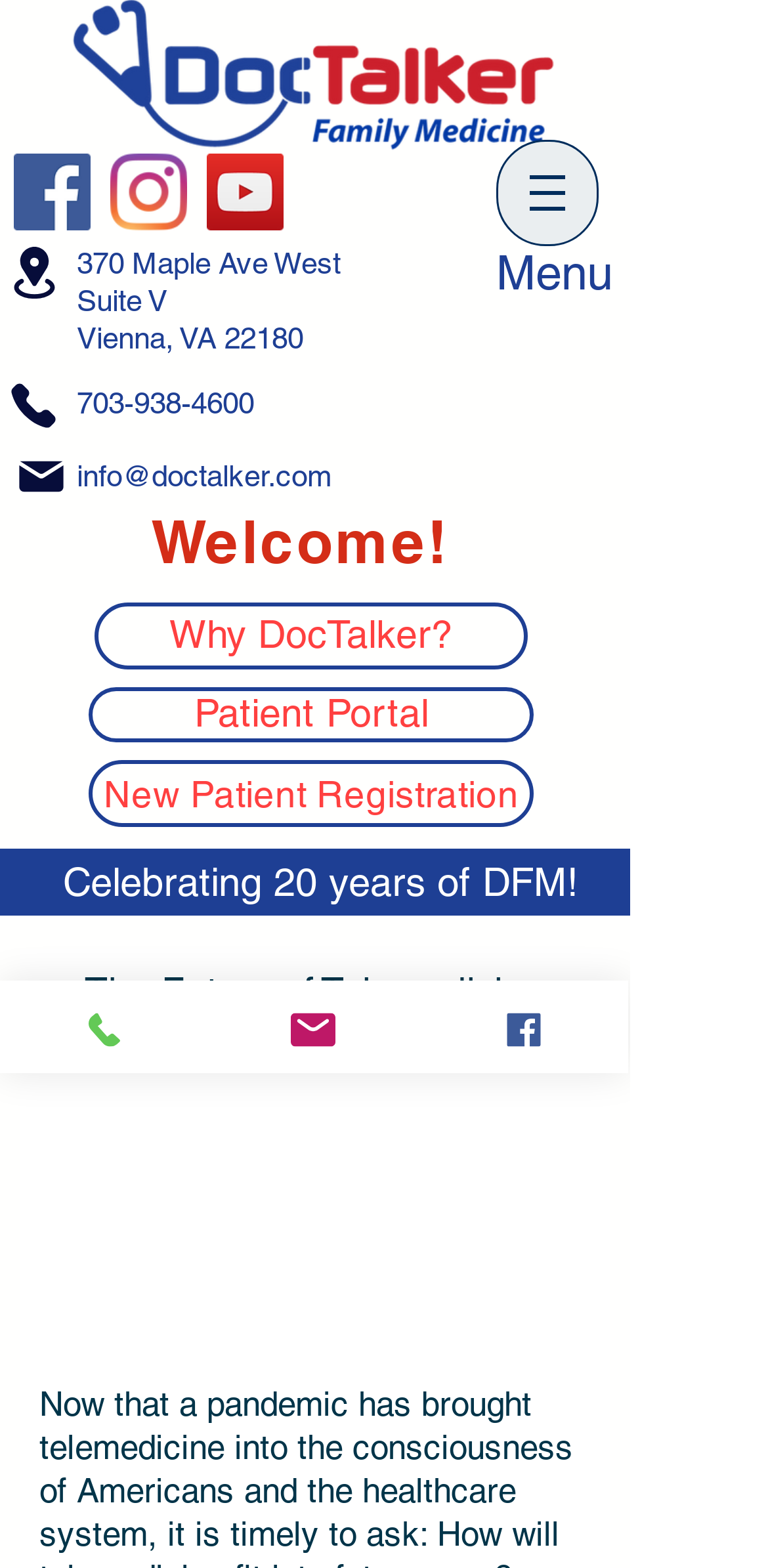Using the provided element description "Patient Portal", determine the bounding box coordinates of the UI element.

[0.115, 0.438, 0.695, 0.473]